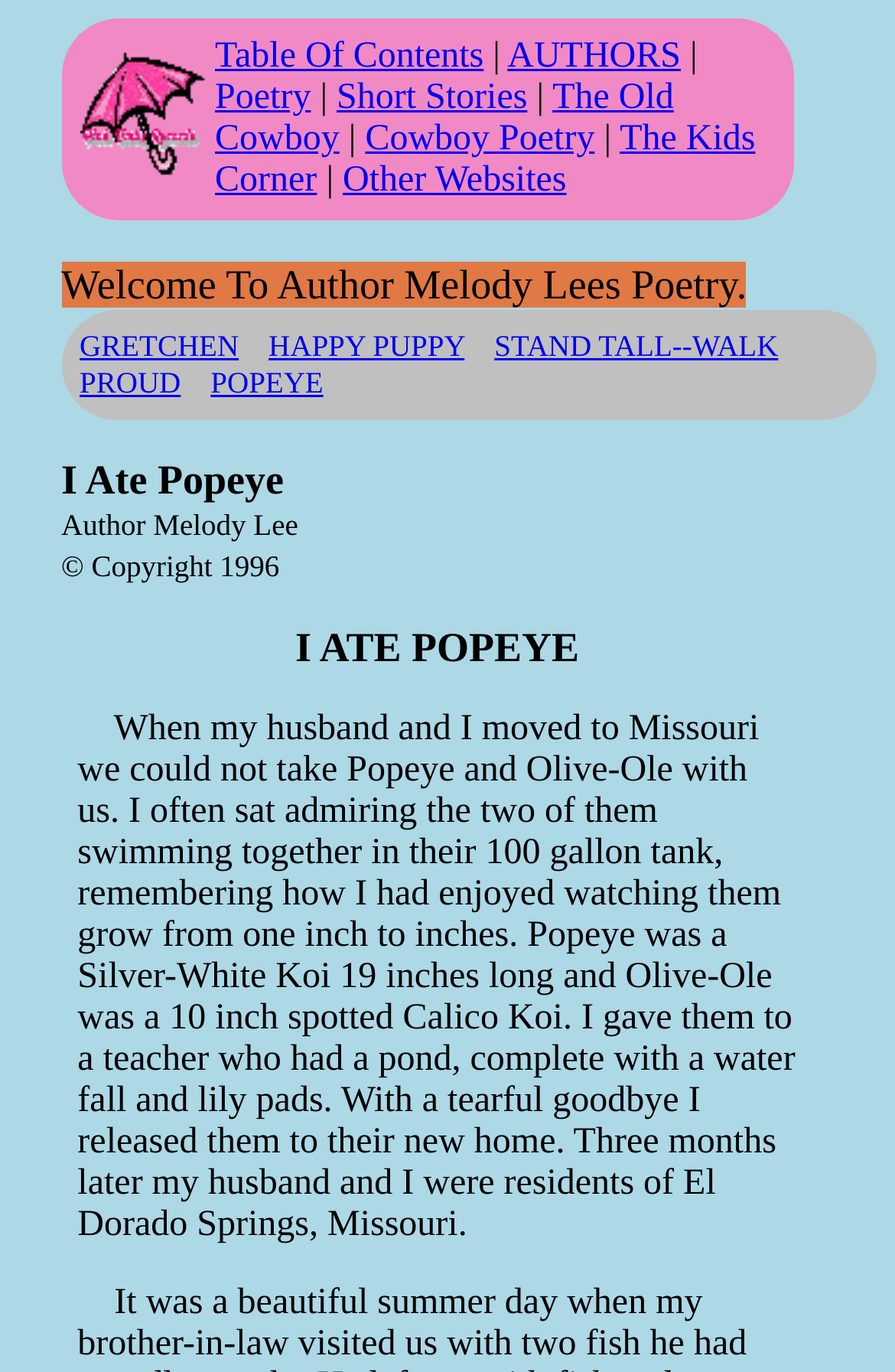Show the bounding box coordinates of the element that should be clicked to complete the task: "Read about GRETCHEN".

[0.089, 0.239, 0.267, 0.264]